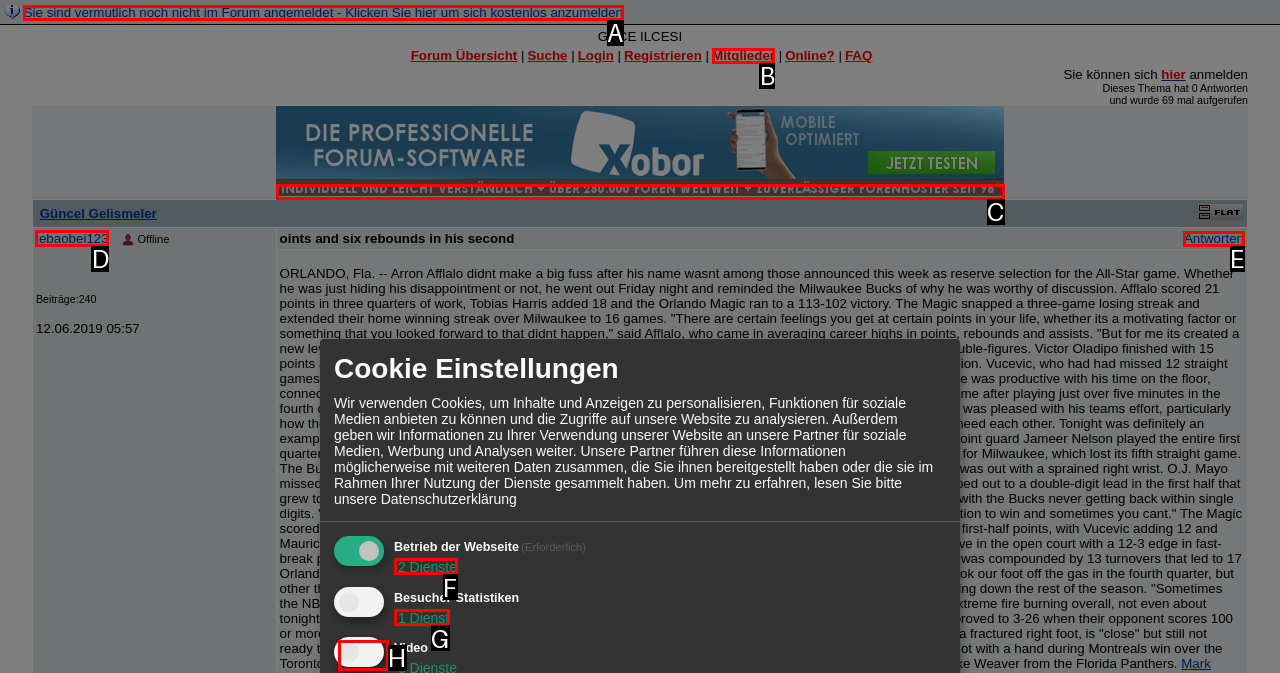Point out the UI element to be clicked for this instruction: Click on the 'lebaobei123' link. Provide the answer as the letter of the chosen element.

D